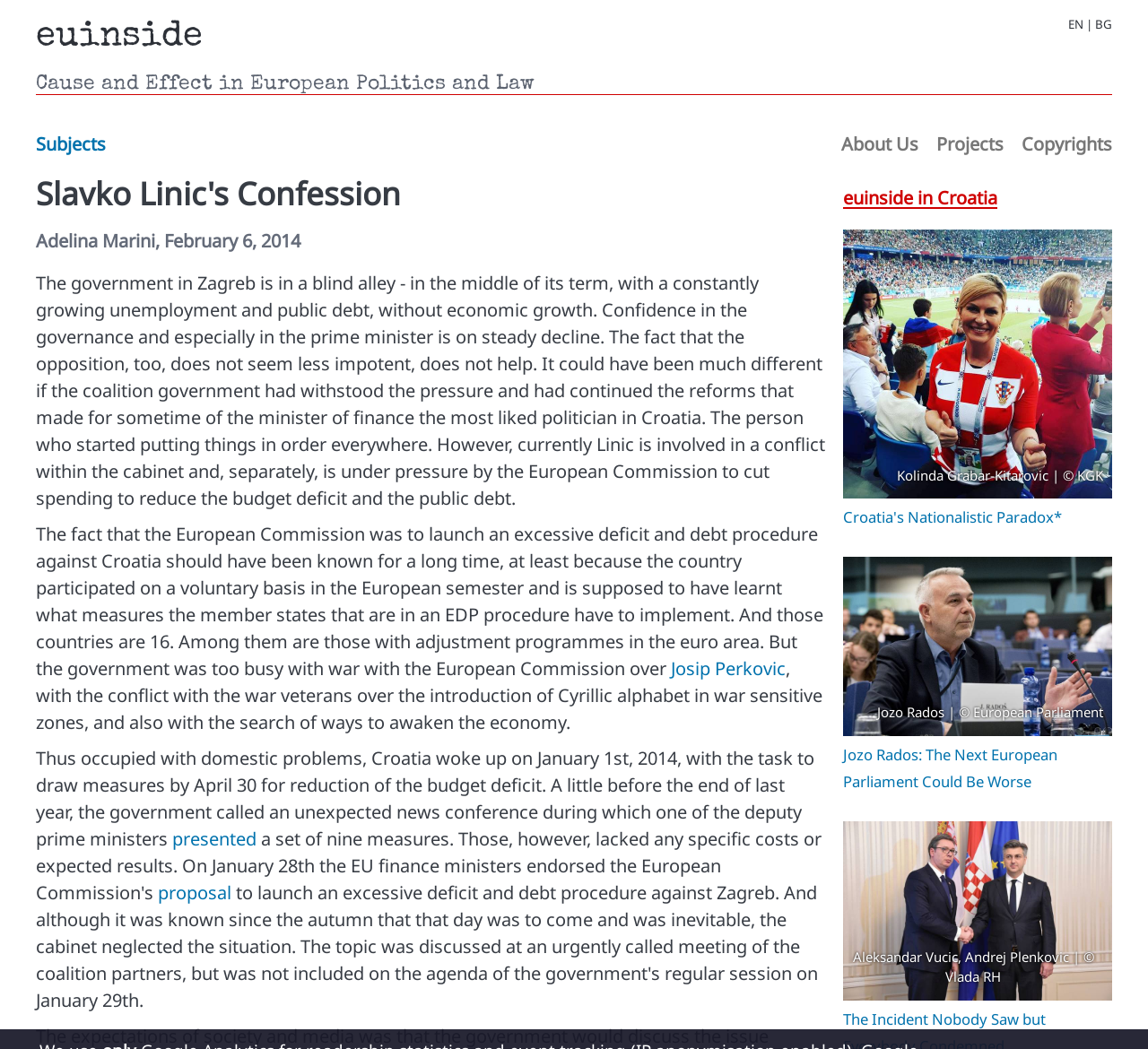Please specify the bounding box coordinates of the clickable region necessary for completing the following instruction: "Read the article by Adelina Marini". The coordinates must consist of four float numbers between 0 and 1, i.e., [left, top, right, bottom].

[0.031, 0.219, 0.719, 0.24]